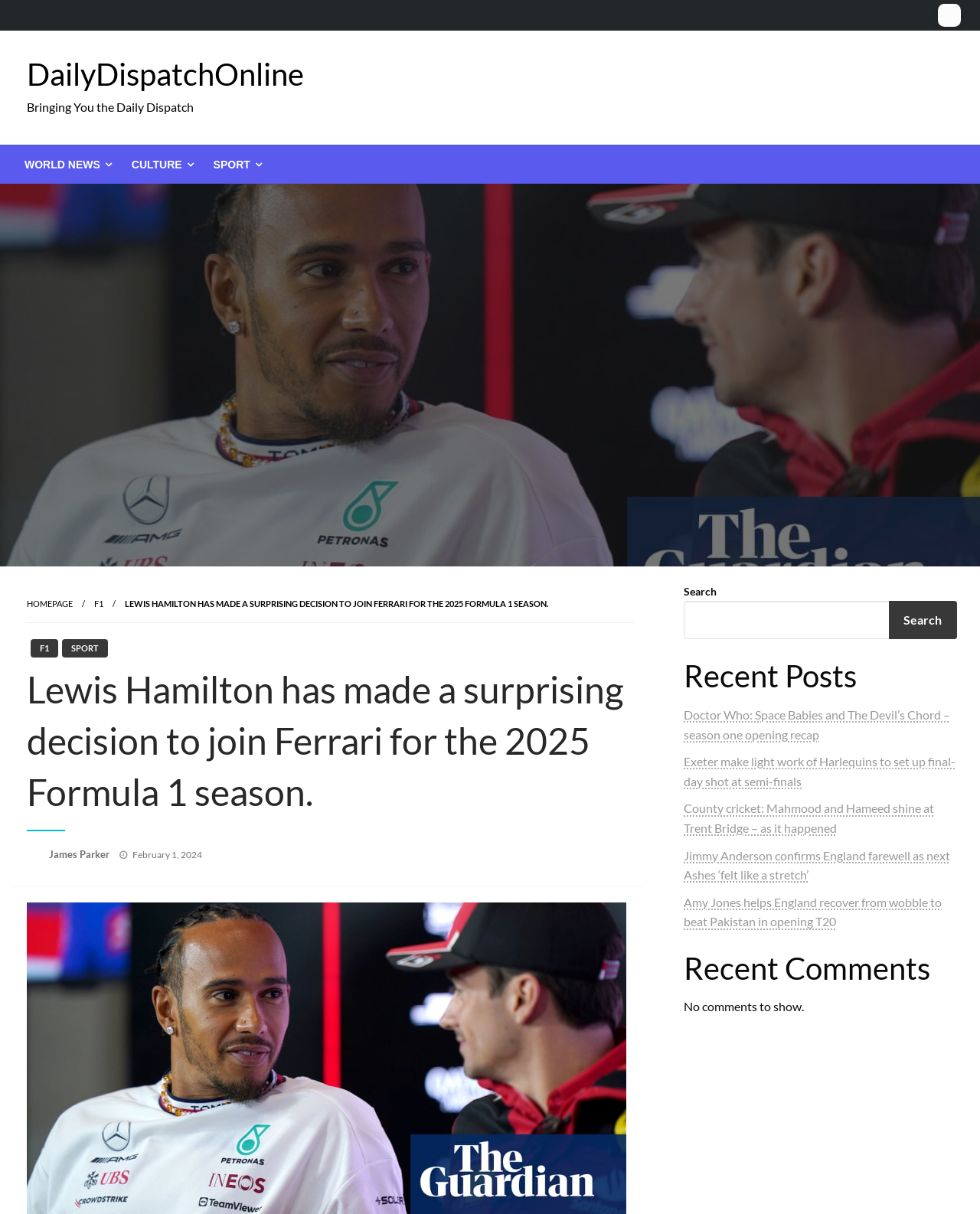Predict the bounding box coordinates of the UI element that matches this description: "February 1, 2024". The coordinates should be in the format [left, top, right, bottom] with each value between 0 and 1.

[0.135, 0.699, 0.206, 0.709]